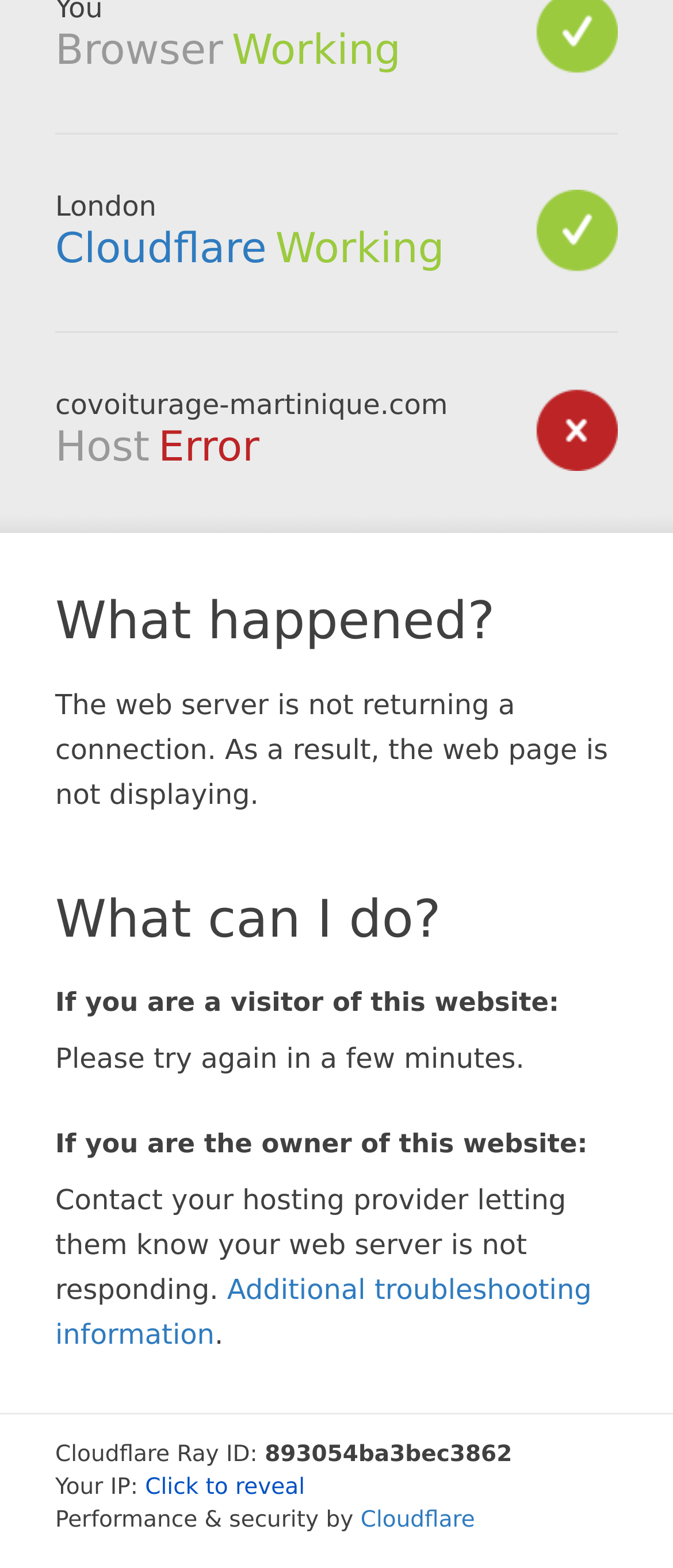Locate the UI element described as follows: "Additional troubleshooting information". Return the bounding box coordinates as four float numbers between 0 and 1 in the order [left, top, right, bottom].

[0.082, 0.812, 0.879, 0.862]